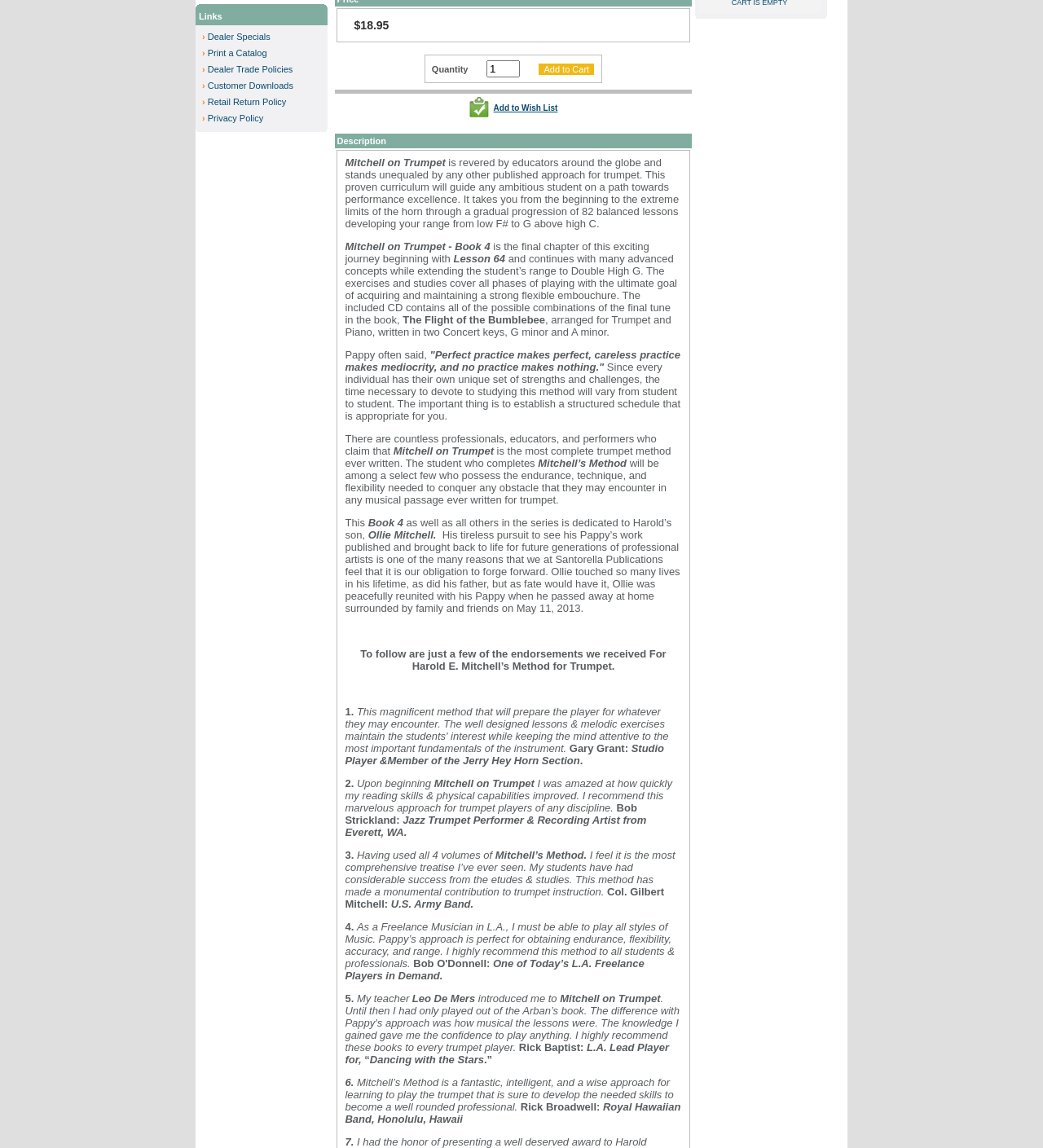Provide the bounding box coordinates, formatted as (top-left x, top-left y, bottom-right x, bottom-right y), with all values being floating point numbers between 0 and 1. Identify the bounding box of the UI element that matches the description: name="Add" value="Add to Cart"

[0.516, 0.054, 0.57, 0.066]